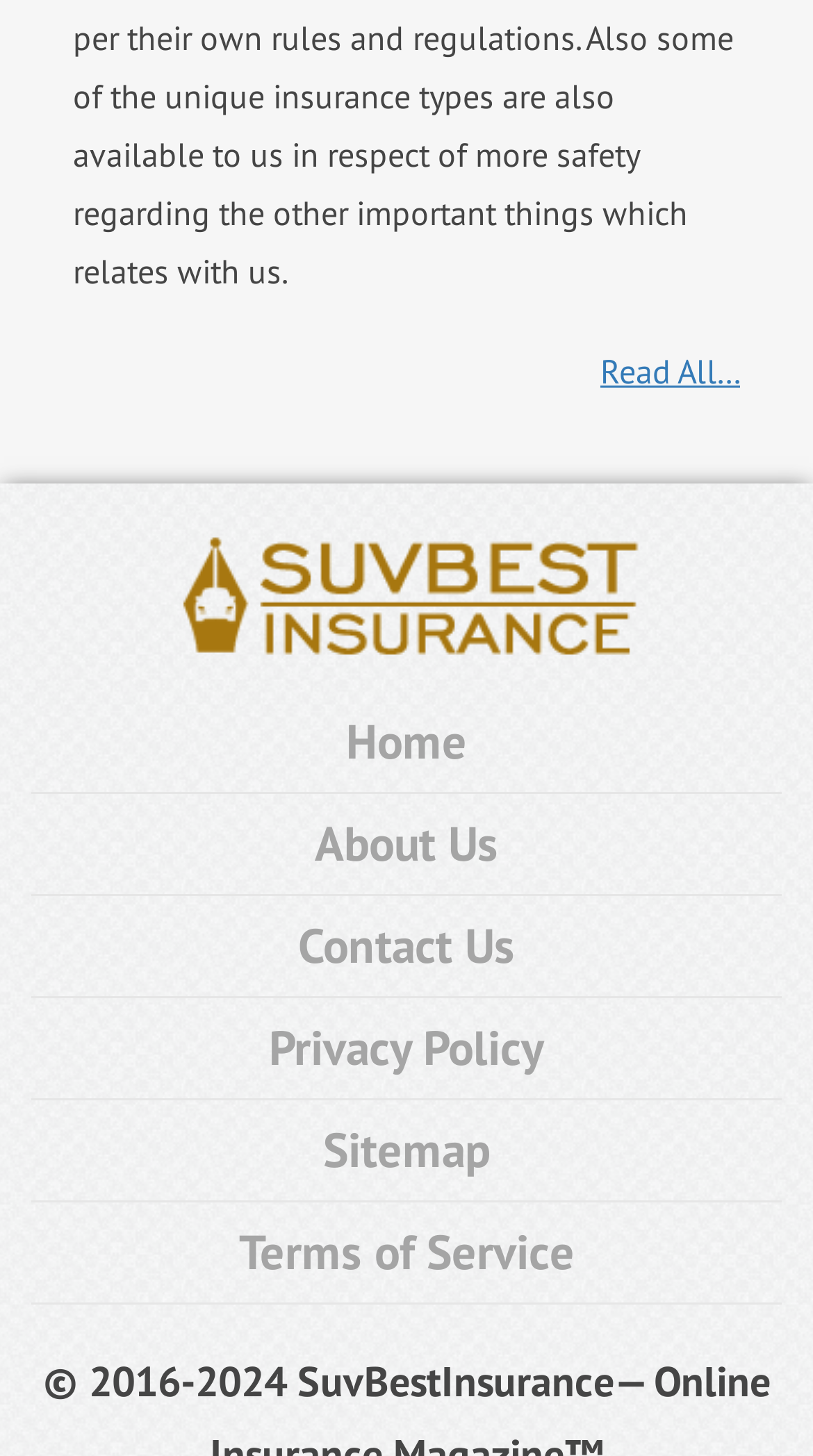Answer the question briefly using a single word or phrase: 
How many links are in the top navigation menu?

6